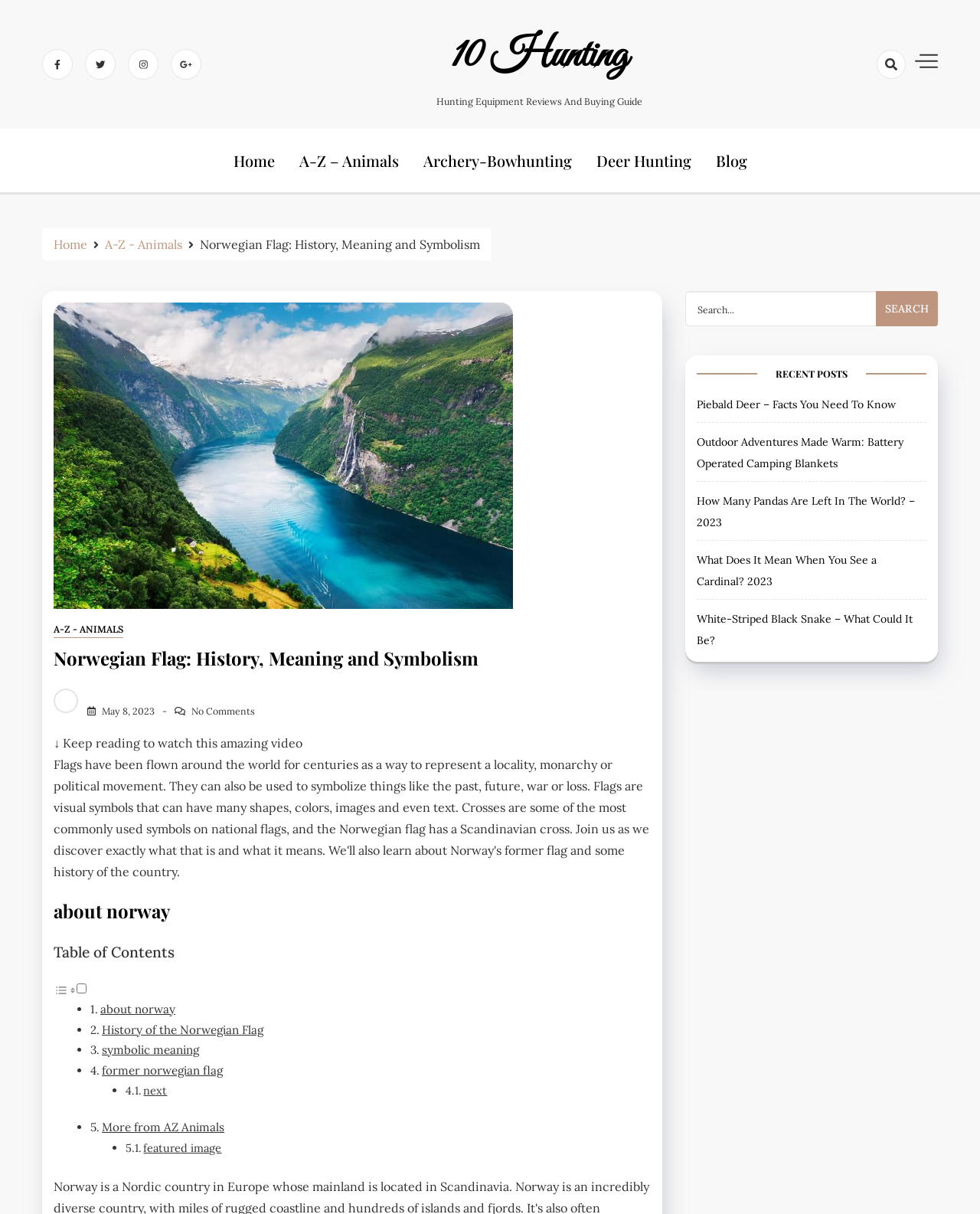Please determine and provide the text content of the webpage's heading.

Norwegian Flag: History, Meaning and Symbolism